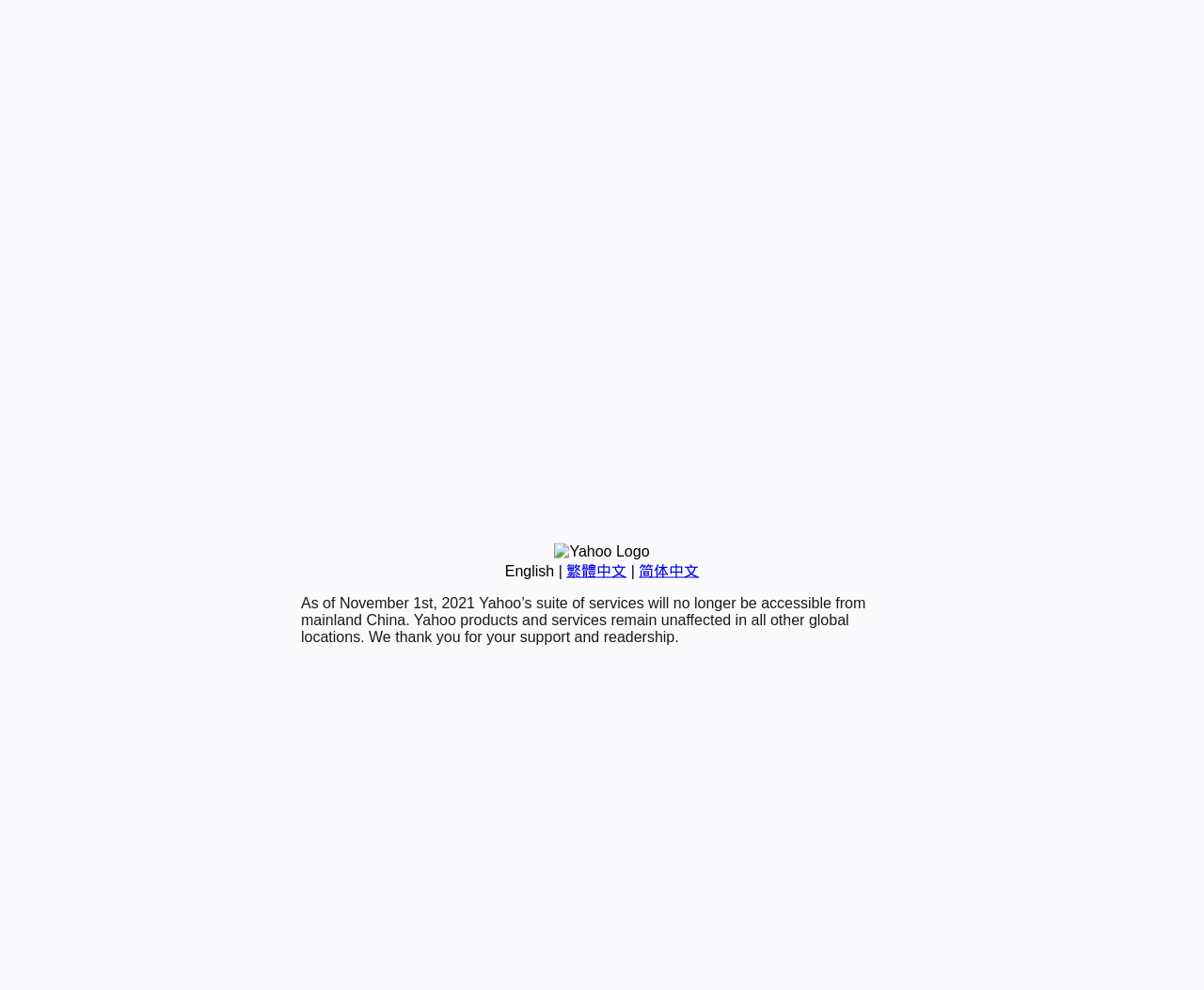Find the bounding box coordinates corresponding to the UI element with the description: "English". The coordinates should be formatted as [left, top, right, bottom], with values as floats between 0 and 1.

[0.419, 0.568, 0.46, 0.585]